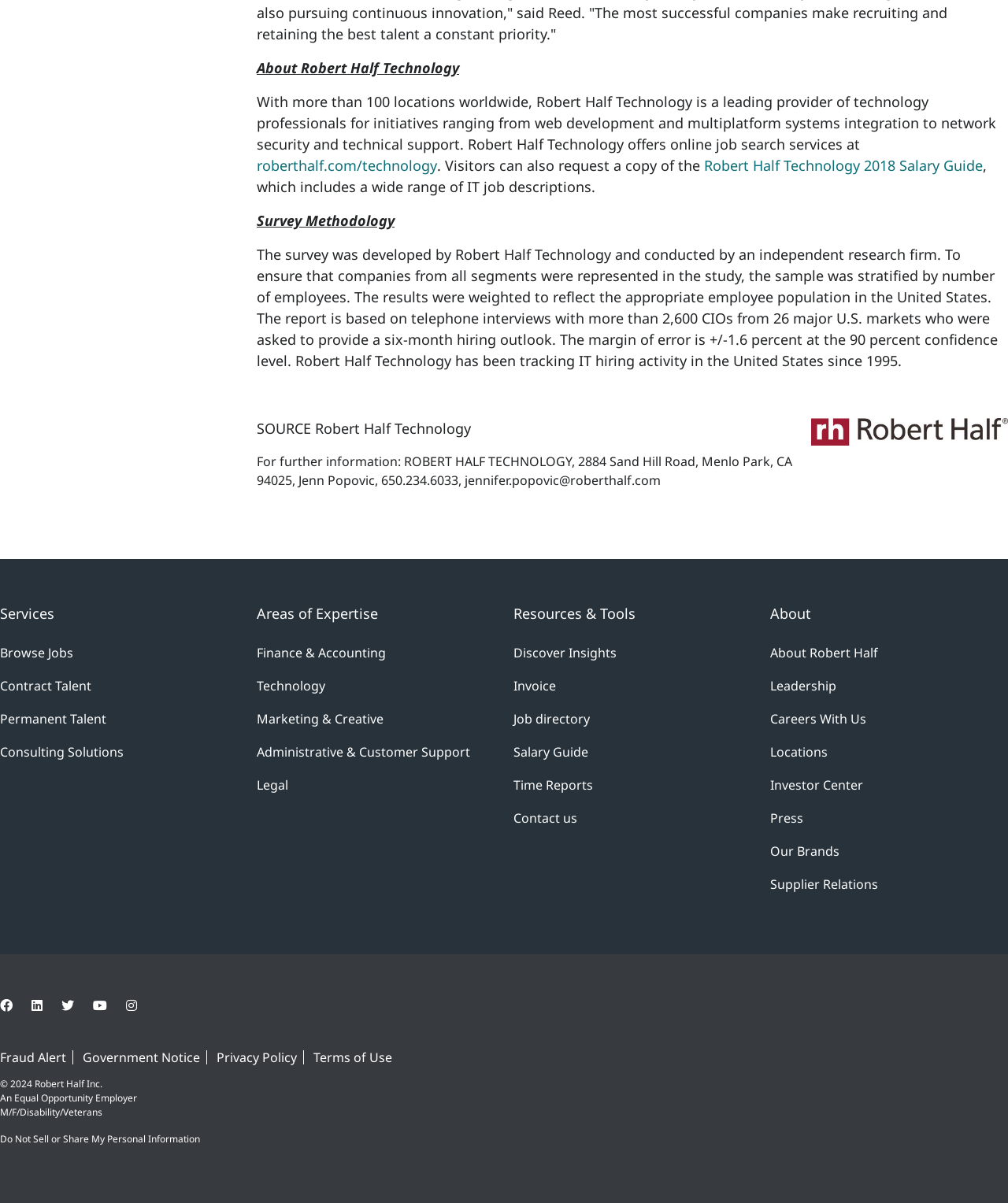Show the bounding box coordinates for the element that needs to be clicked to execute the following instruction: "Contact us". Provide the coordinates in the form of four float numbers between 0 and 1, i.e., [left, top, right, bottom].

[0.509, 0.673, 0.573, 0.687]